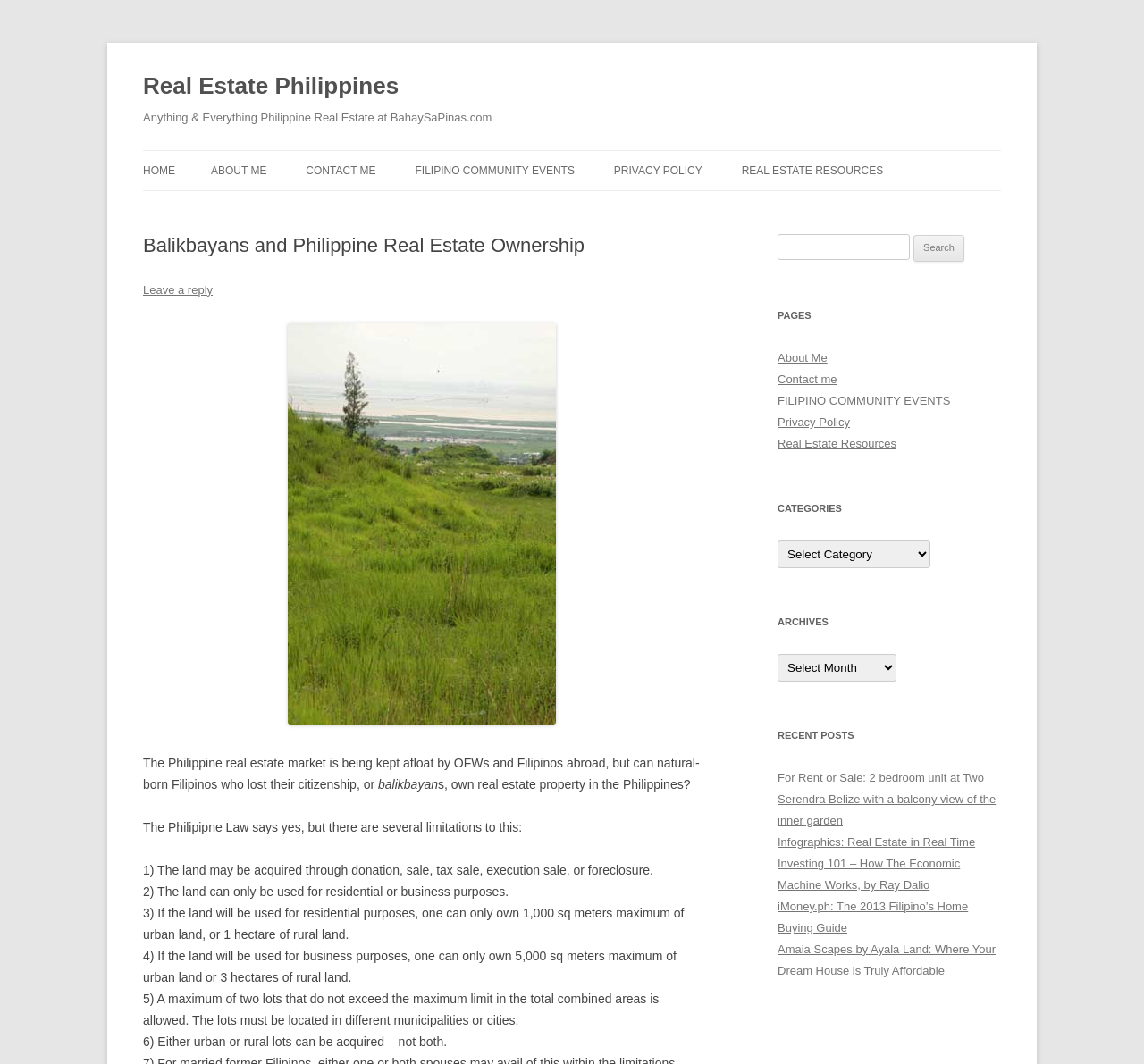Specify the bounding box coordinates of the area to click in order to follow the given instruction: "Check out Erving Goffman: Rediscovering and Rethinking."

None